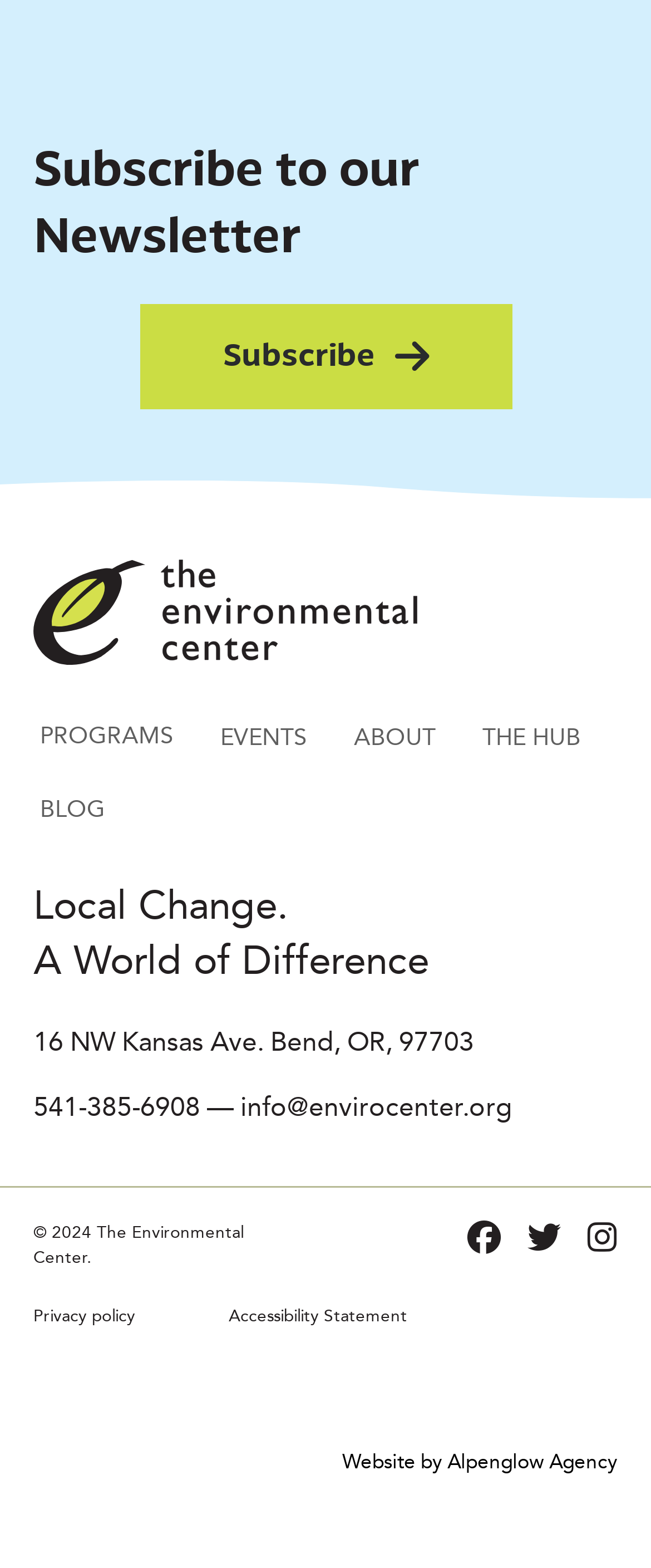Can you look at the image and give a comprehensive answer to the question:
What is the copyright year of the website?

The copyright year of the website can be found in the static text element at the bottom of the page, which reads '© 2024 The Environmental Center'.